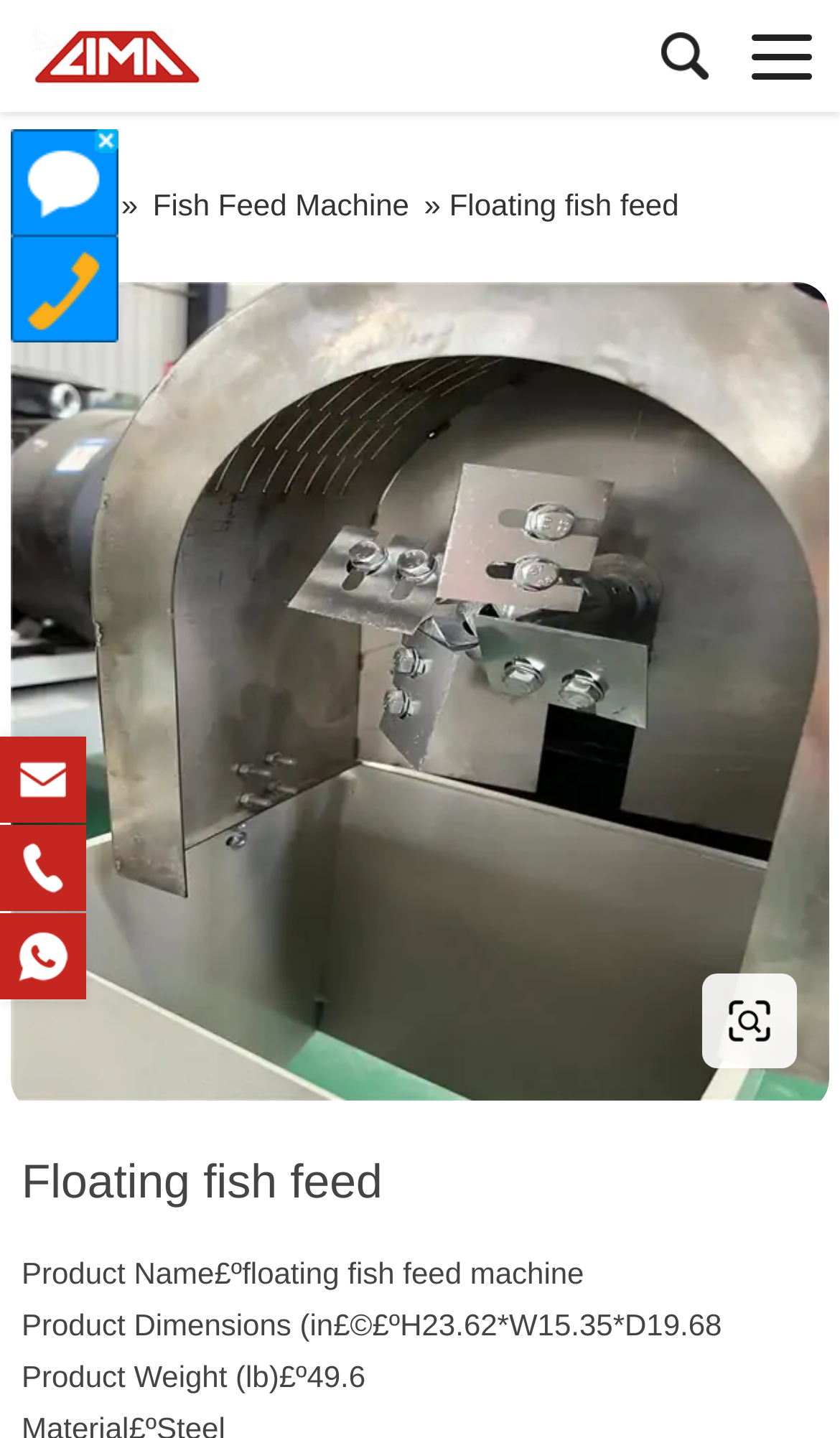Using the element description: "Fish Feed Machine", determine the bounding box coordinates. The coordinates should be in the format [left, top, right, bottom], with values between 0 and 1.

[0.182, 0.13, 0.487, 0.154]